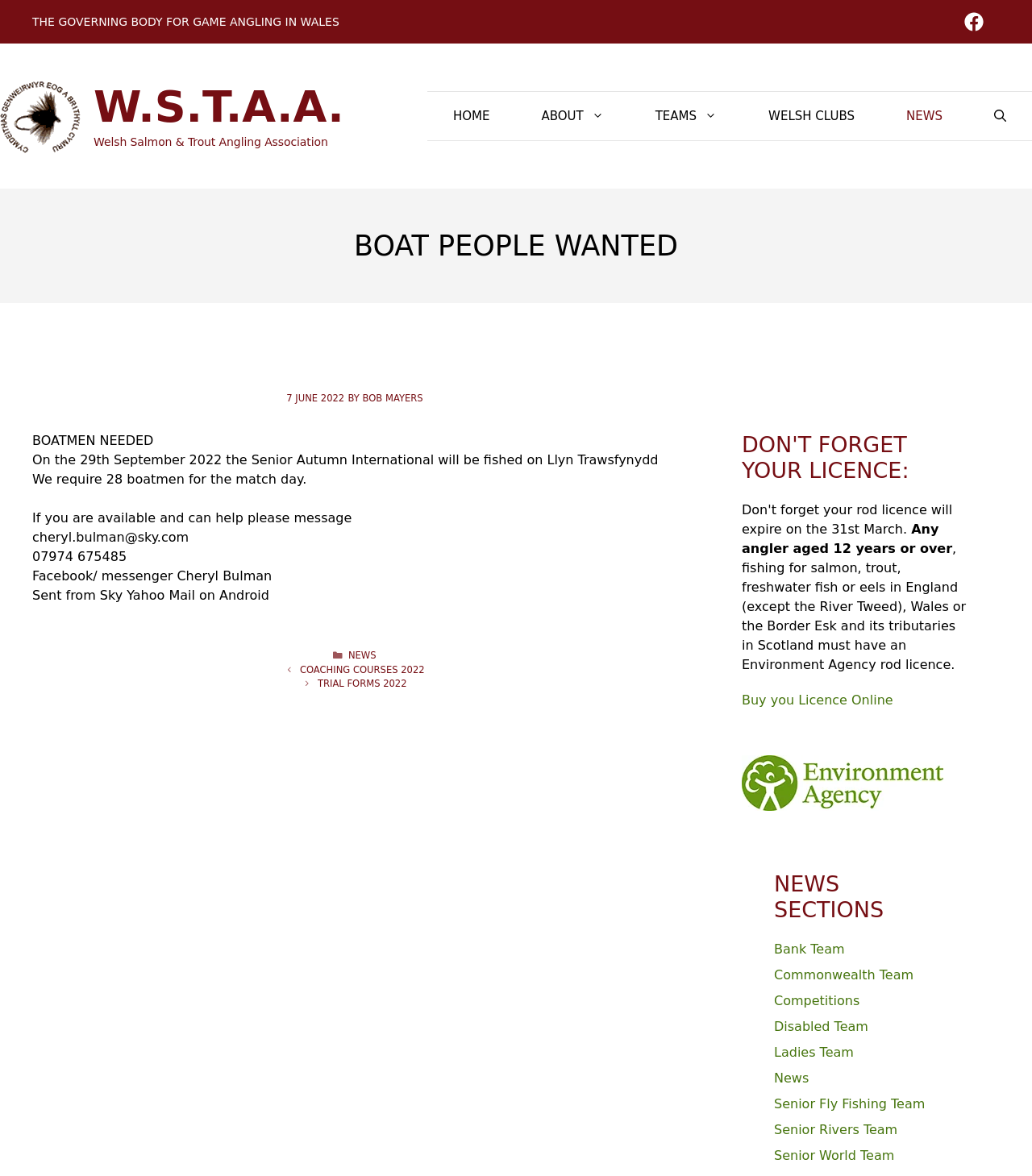What is the name of the association?
Answer the question with a thorough and detailed explanation.

The answer can be found in the banner section of the webpage, where it is stated 'Welsh Salmon & Trout Angling Association'.